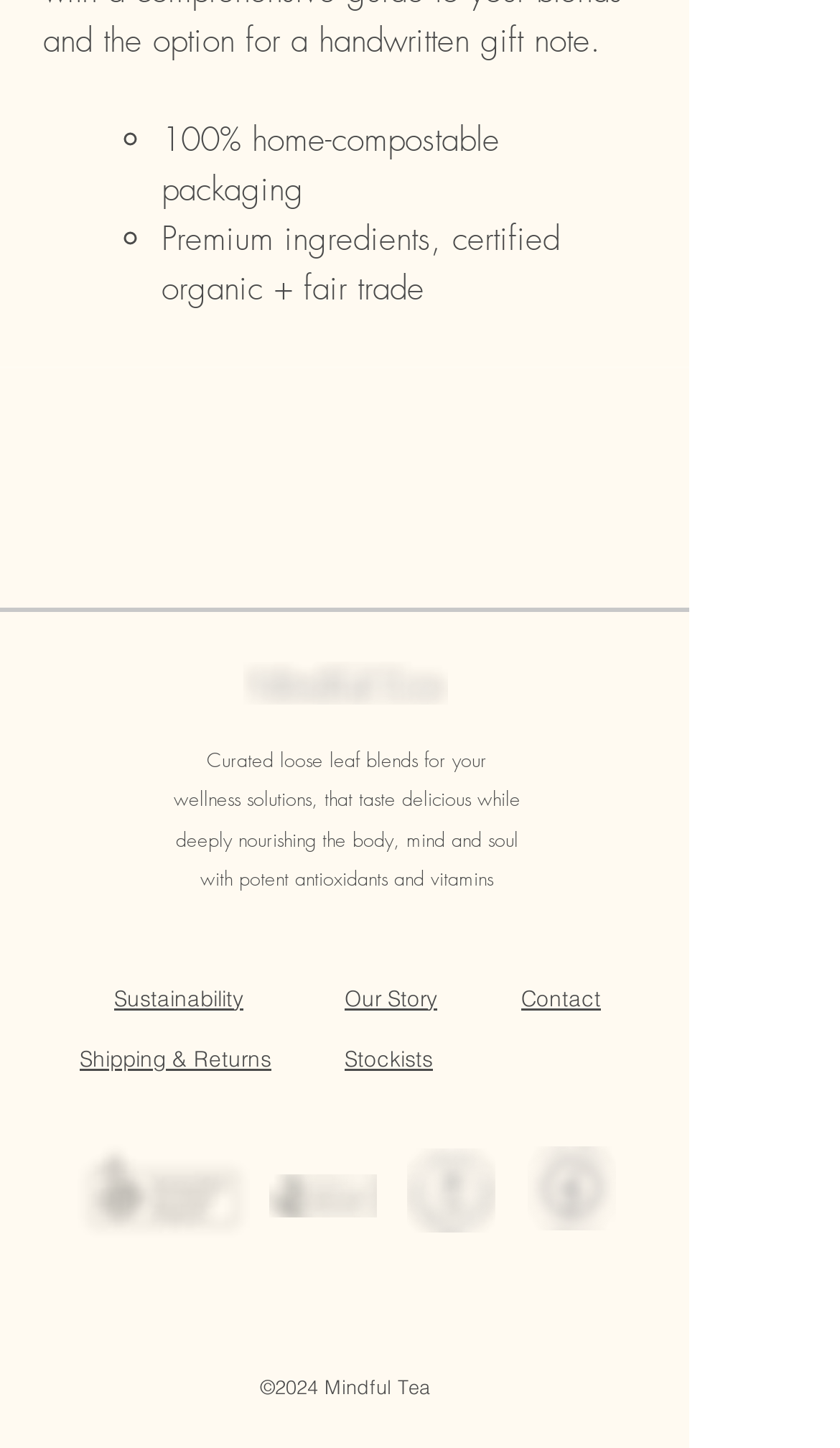Please find the bounding box coordinates in the format (top-left x, top-left y, bottom-right x, bottom-right y) for the given element description. Ensure the coordinates are floating point numbers between 0 and 1. Description: Shipping & Returns

[0.095, 0.721, 0.323, 0.741]